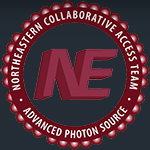Provide a brief response to the question using a single word or phrase: 
What is the color of the seal encircling the logo?

maroon